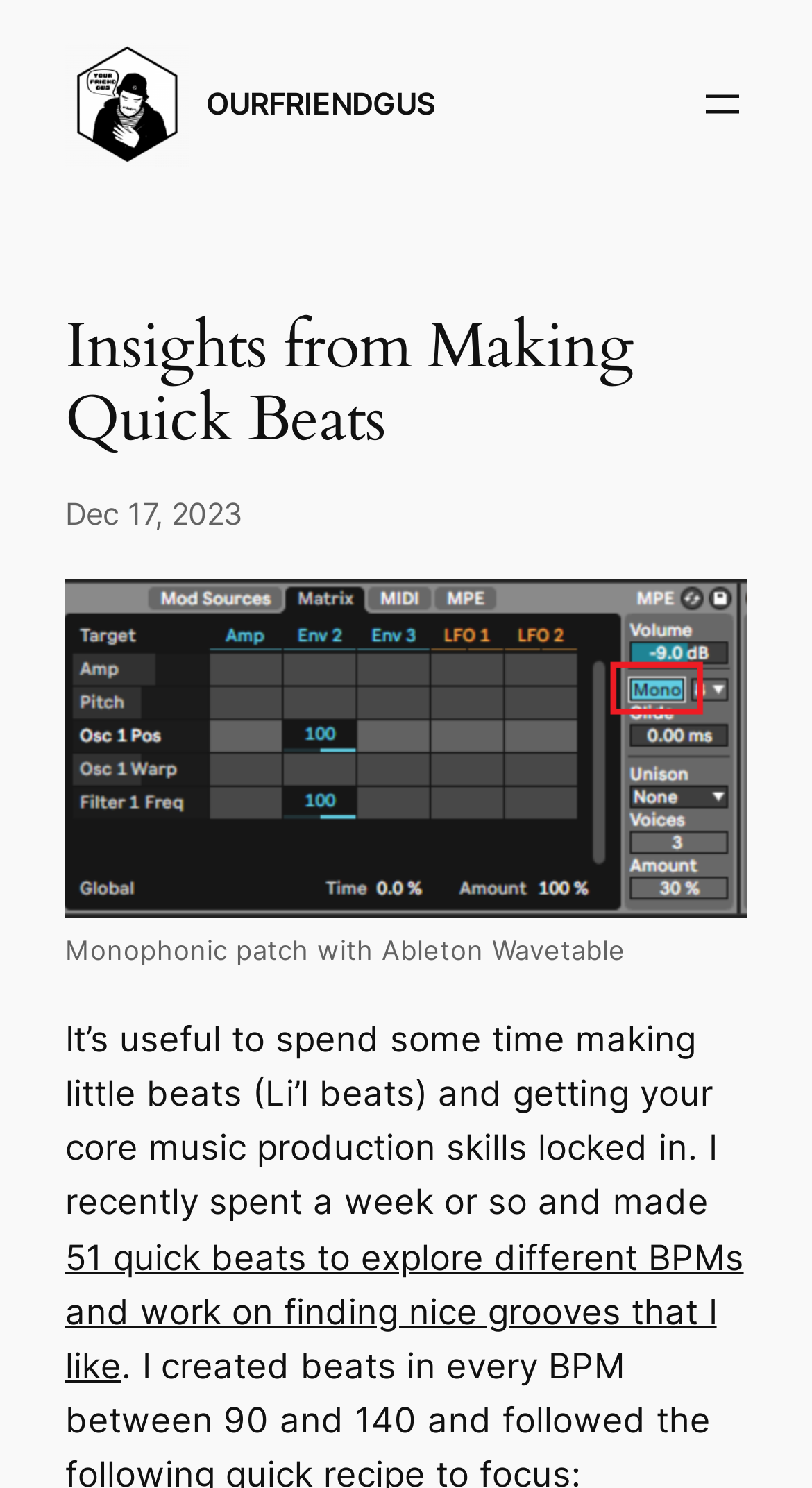Extract the main title from the webpage.

Insights from Making Quick Beats